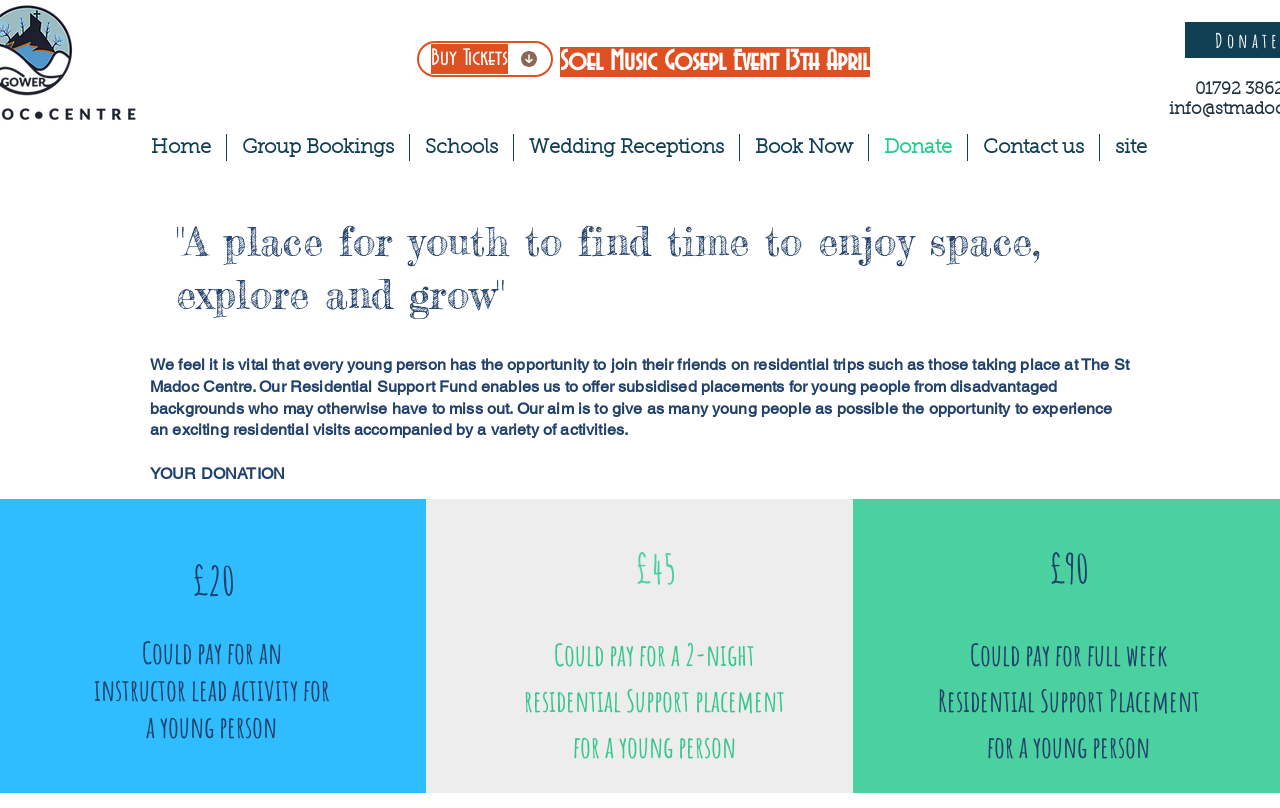Identify and provide the bounding box for the element described by: "Contact".

None